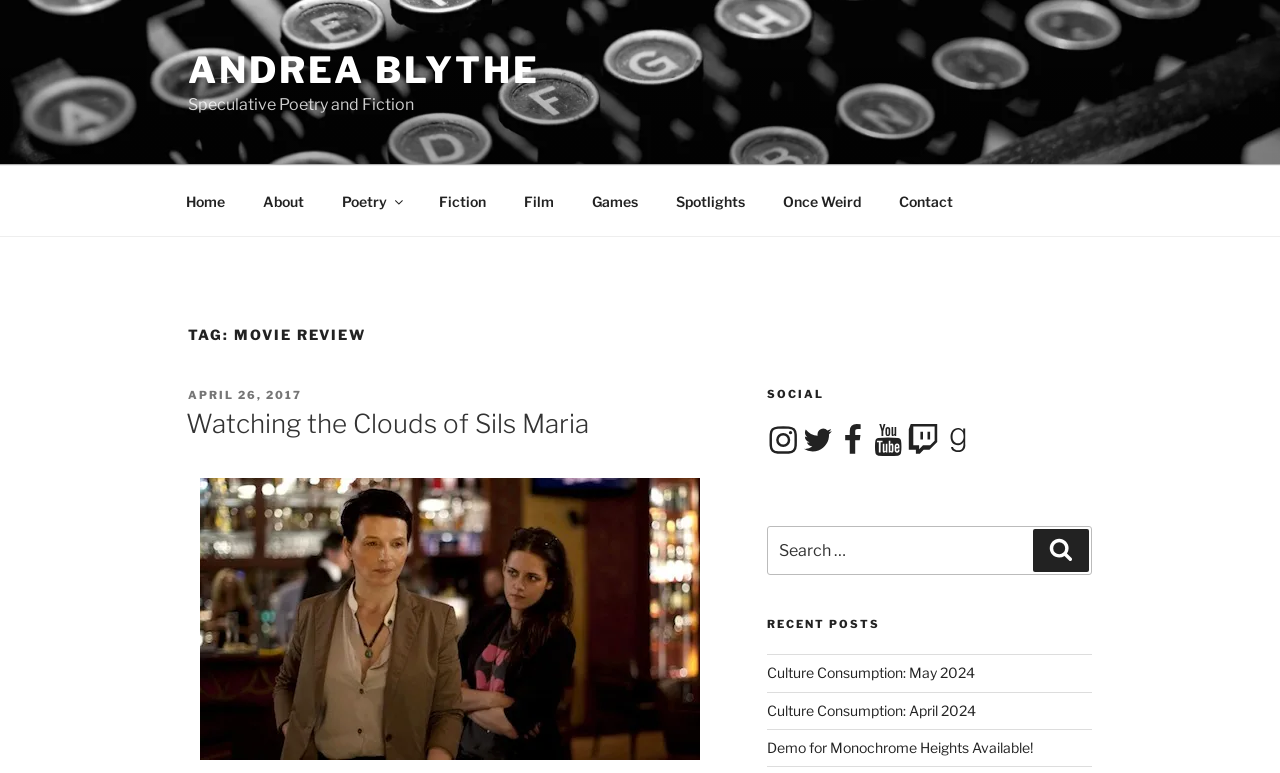What is the date of the post 'Watching the Clouds of Sils Maria'?
Look at the image and provide a detailed response to the question.

The date of the post 'Watching the Clouds of Sils Maria' can be found next to the 'POSTED ON' text, which is 'APRIL 26, 2017'.